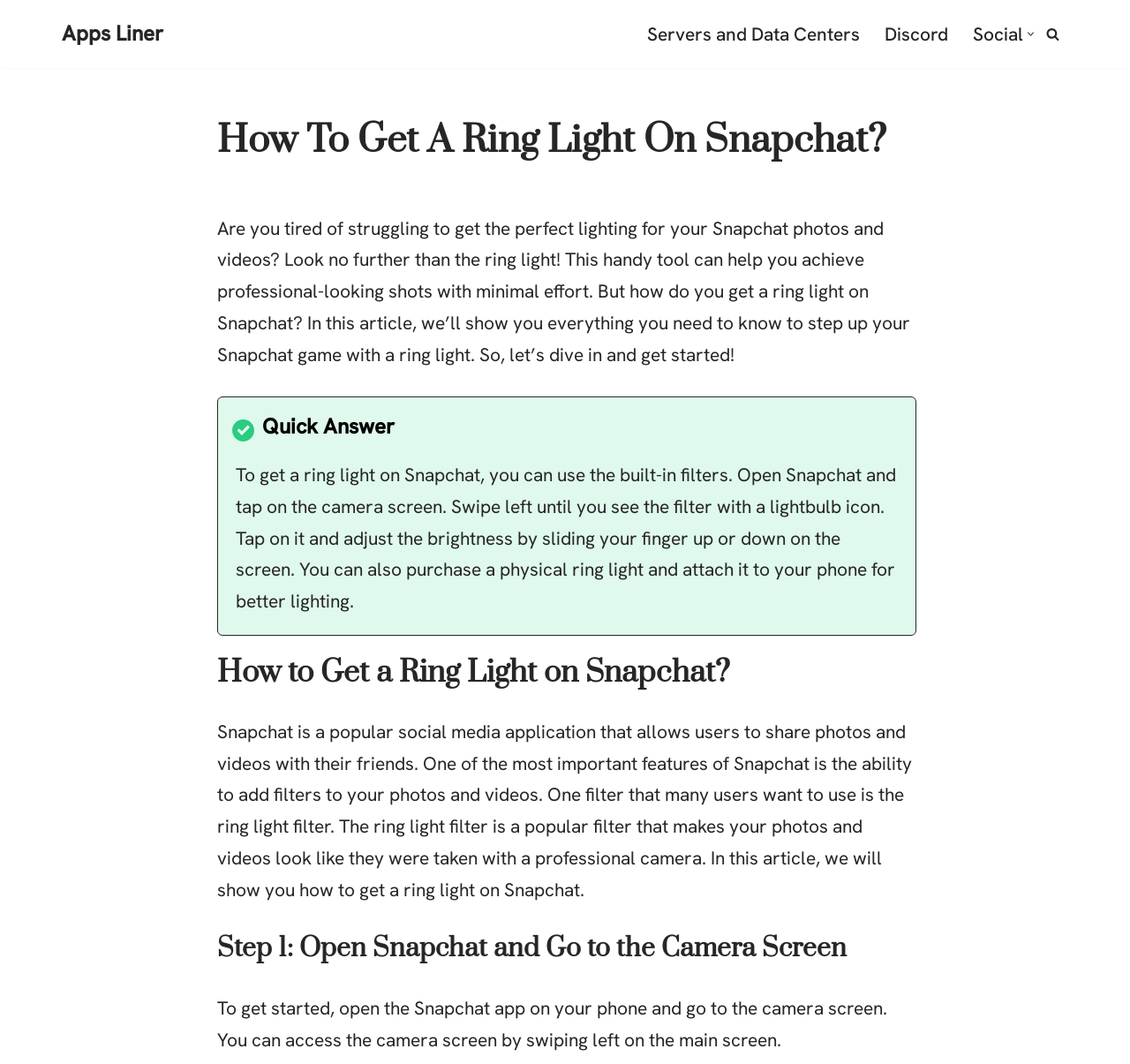Detail the various sections and features of the webpage.

This webpage is about how to get a ring light on Snapchat. At the top left corner, there is a "Skip to content" link. Next to it, on the top center, is a link to "Apps Liner". On the top right corner, there is a navigation menu with links to "Servers and Data Centers", "Discord", and "Social", followed by a button to open a submenu. 

On the top right edge, there is a search link with a small image beside it. Below the navigation menu, there is a large heading that reads "How To Get A Ring Light On Snapchat?".

The main content of the webpage is divided into several sections. The first section explains the benefits of using a ring light on Snapchat, stating that it can help achieve professional-looking shots with minimal effort. 

Below this section, there is a step-by-step guide on how to get a ring light on Snapchat. The guide is divided into several subheadings, including "How to Get a Ring Light on Snapchat?", "Step 1: Open Snapchat and Go to the Camera Screen", and others. Each subheading is followed by a paragraph of text that provides detailed instructions on how to use the ring light filter on Snapchat.